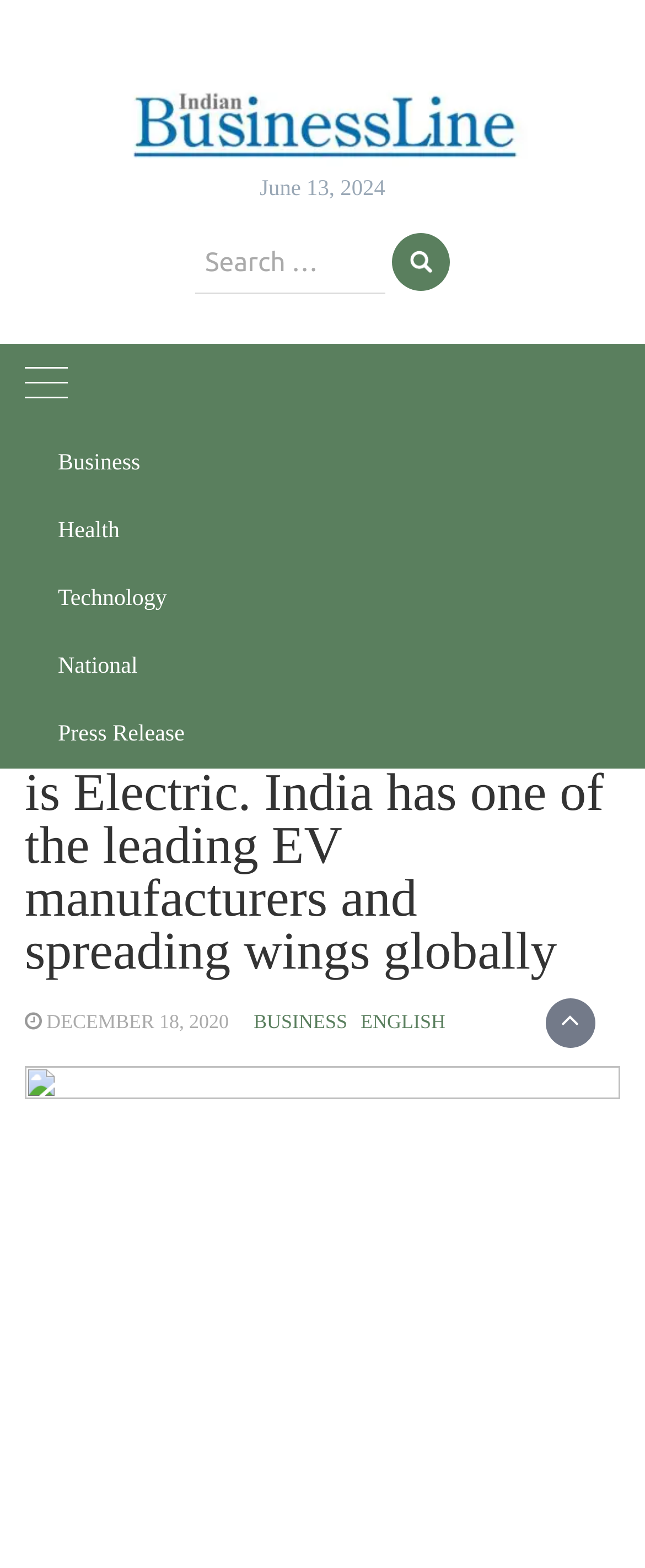How many images are there on the page?
Using the image as a reference, answer the question with a short word or phrase.

2